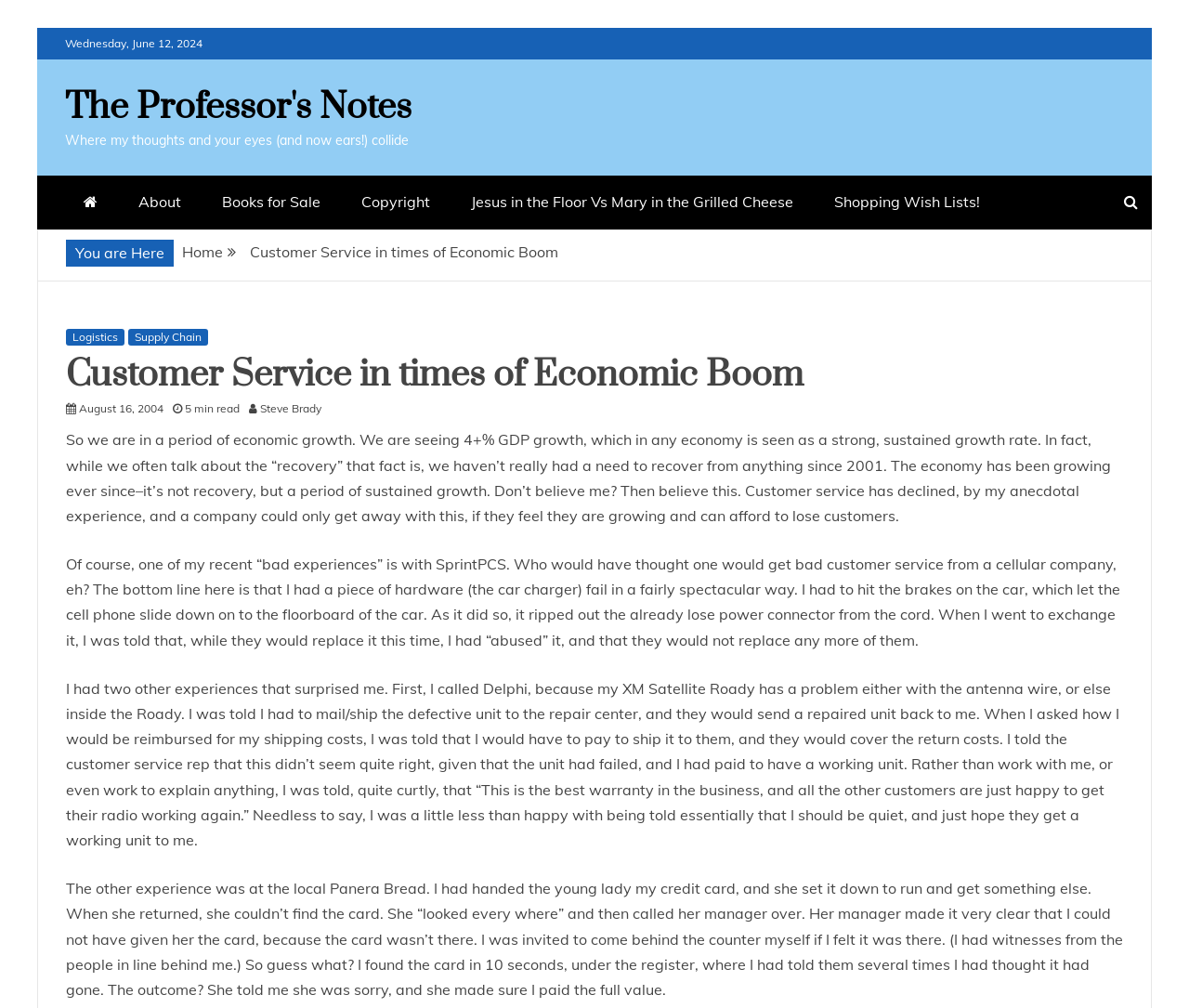Identify the bounding box for the described UI element. Provide the coordinates in (top-left x, top-left y, bottom-right x, bottom-right y) format with values ranging from 0 to 1: August 16, 2004October 10, 2007

[0.066, 0.398, 0.138, 0.412]